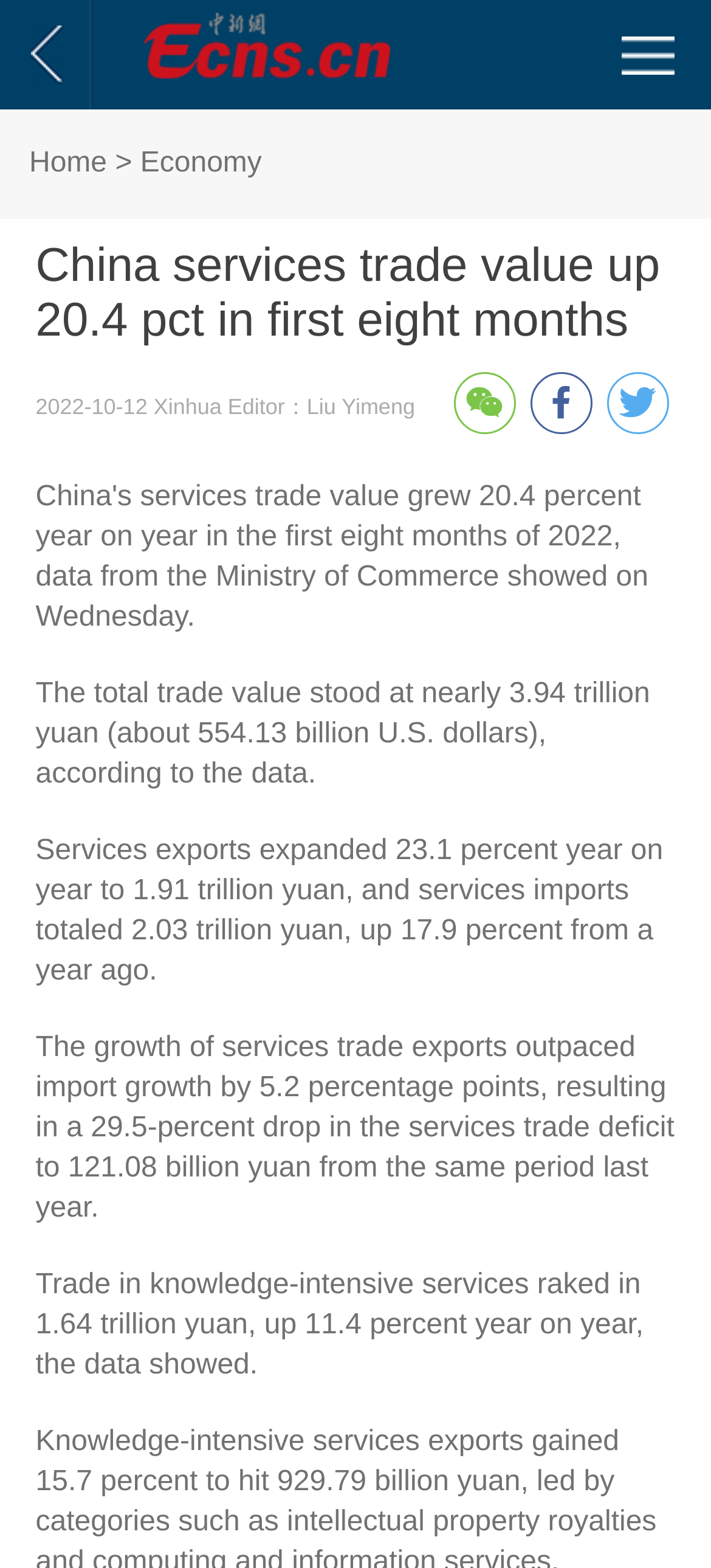What is the total trade value of China's services trade?
Using the screenshot, give a one-word or short phrase answer.

3.94 trillion yuan